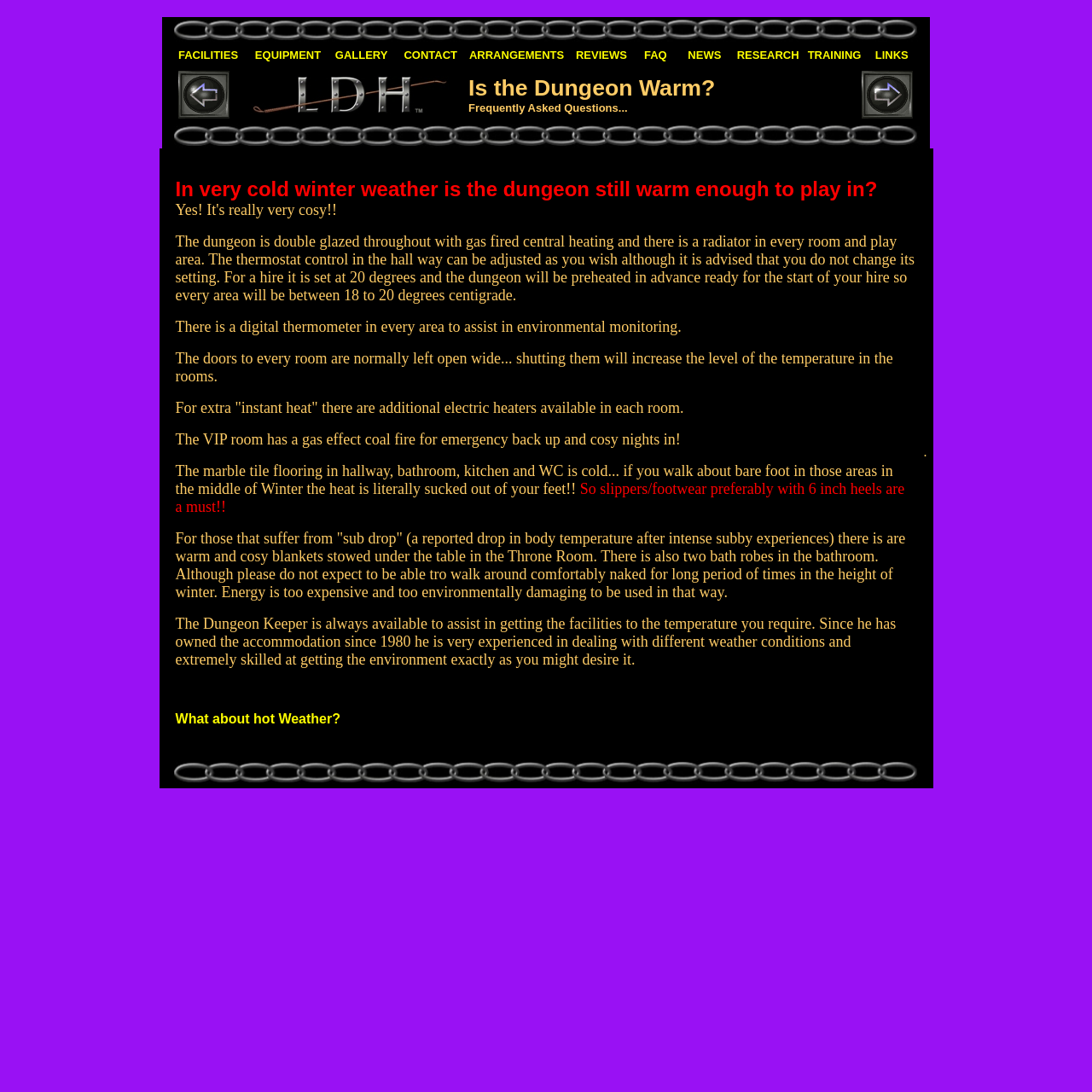Find the bounding box coordinates of the area that needs to be clicked in order to achieve the following instruction: "Click on FACILITIES". The coordinates should be specified as four float numbers between 0 and 1, i.e., [left, top, right, bottom].

[0.163, 0.044, 0.218, 0.056]